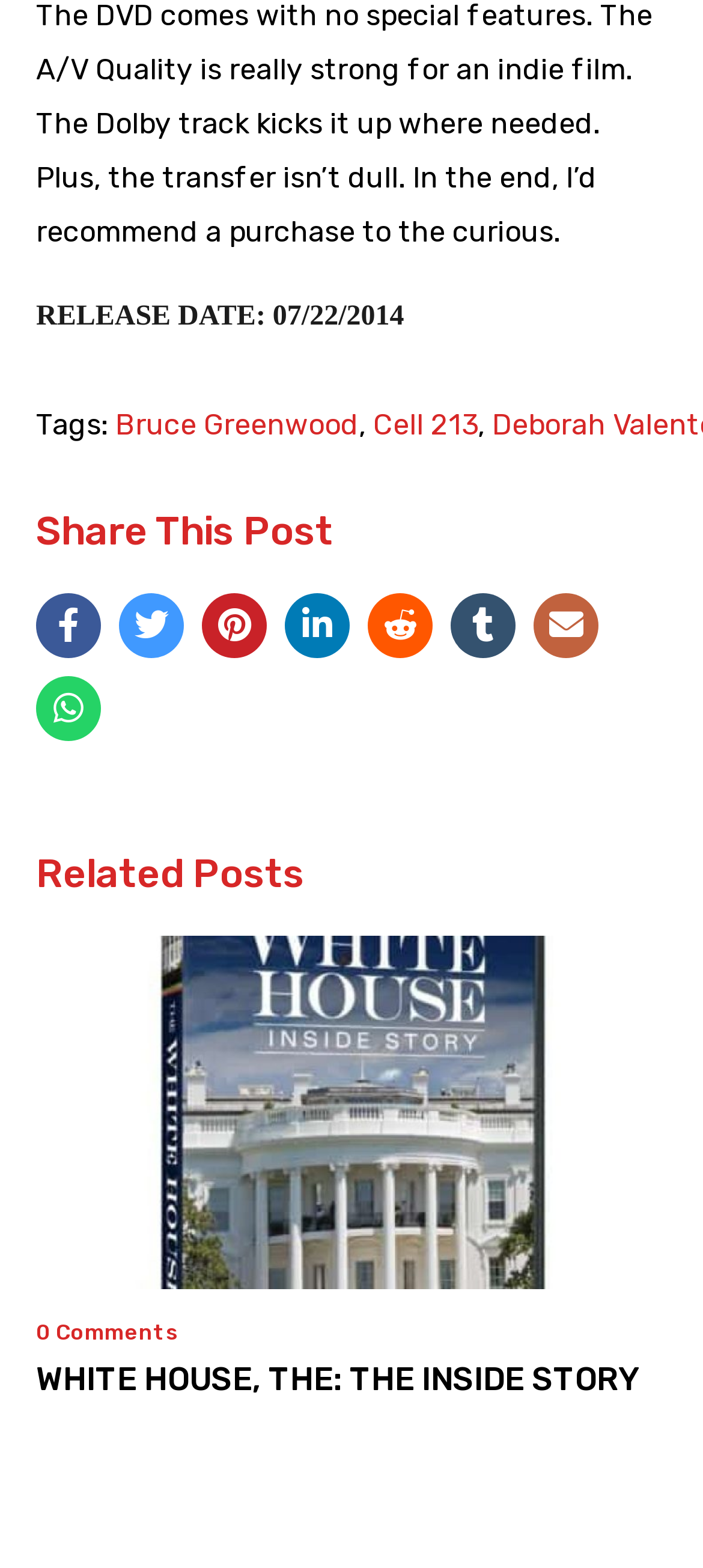Provide a brief response to the question below using a single word or phrase: 
What is the title of the related post?

WHITE HOUSE, THE: THE INSIDE STORY